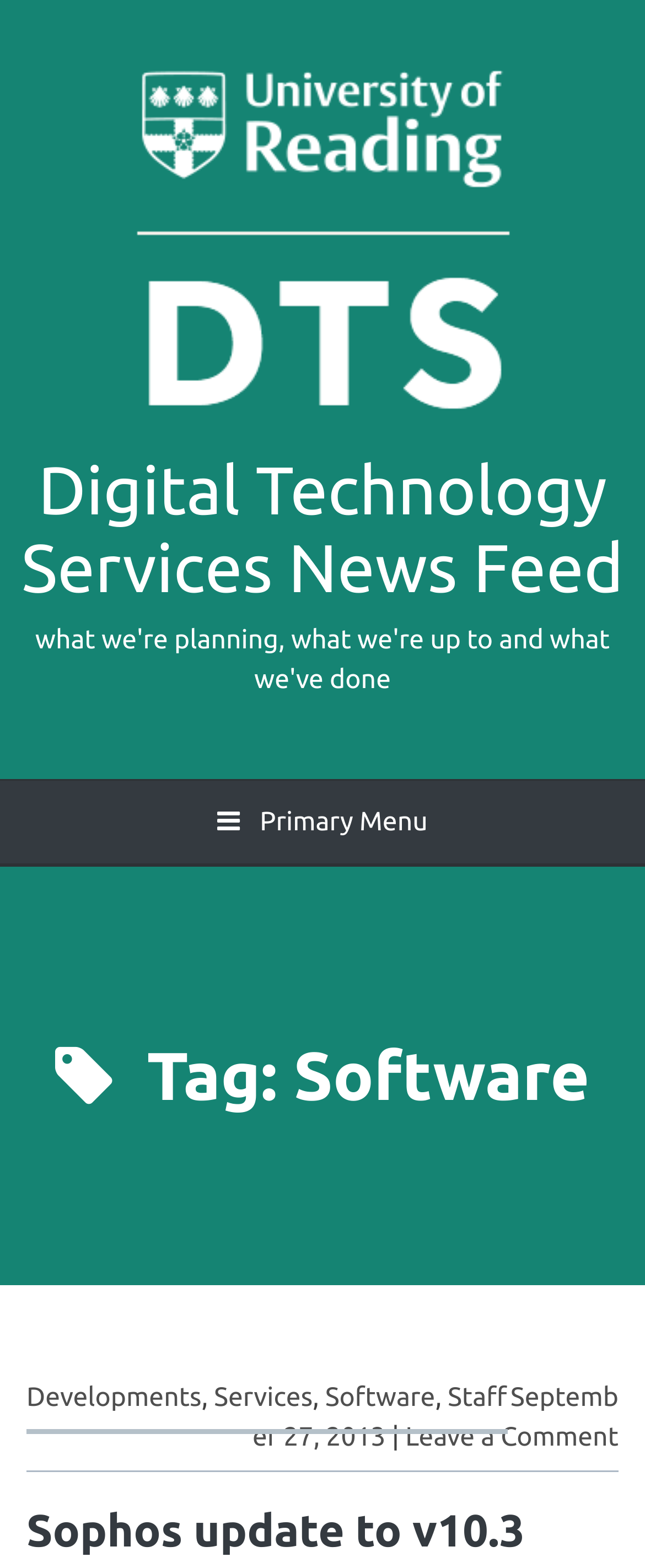Give the bounding box coordinates for the element described by: "Services".

[0.332, 0.882, 0.485, 0.901]